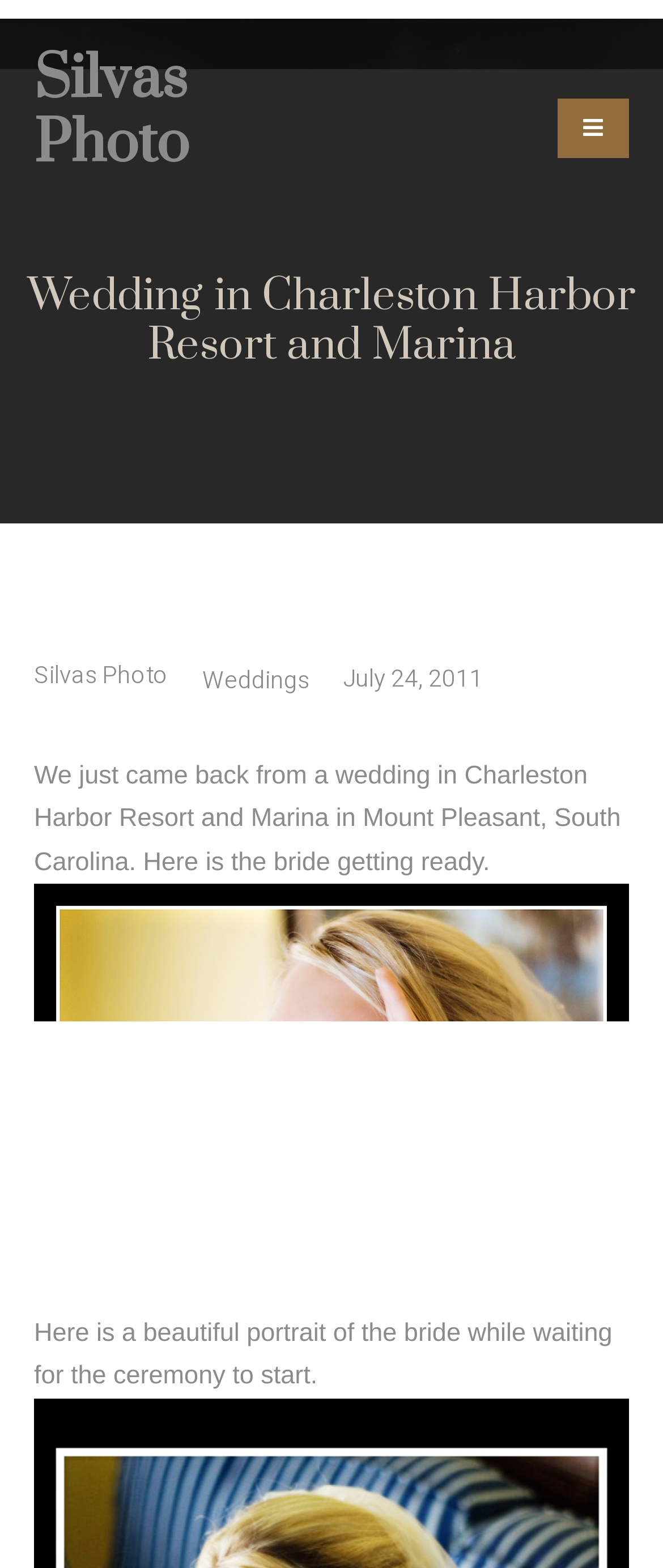Determine the heading of the webpage and extract its text content.

Wedding in Charleston Harbor Resort and Marina